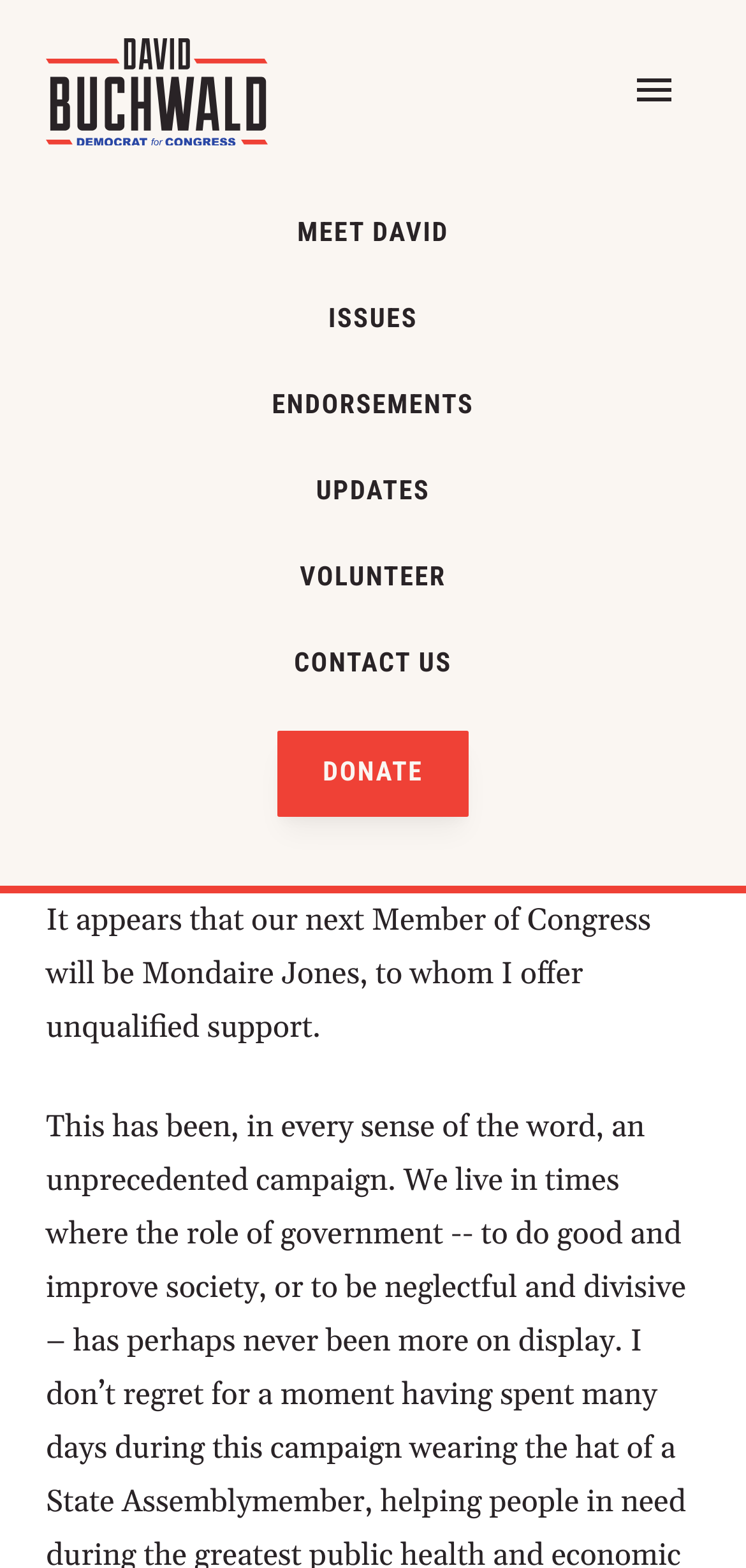Identify the bounding box coordinates of the region I need to click to complete this instruction: "Click the menu button".

[0.785, 0.042, 0.969, 0.08]